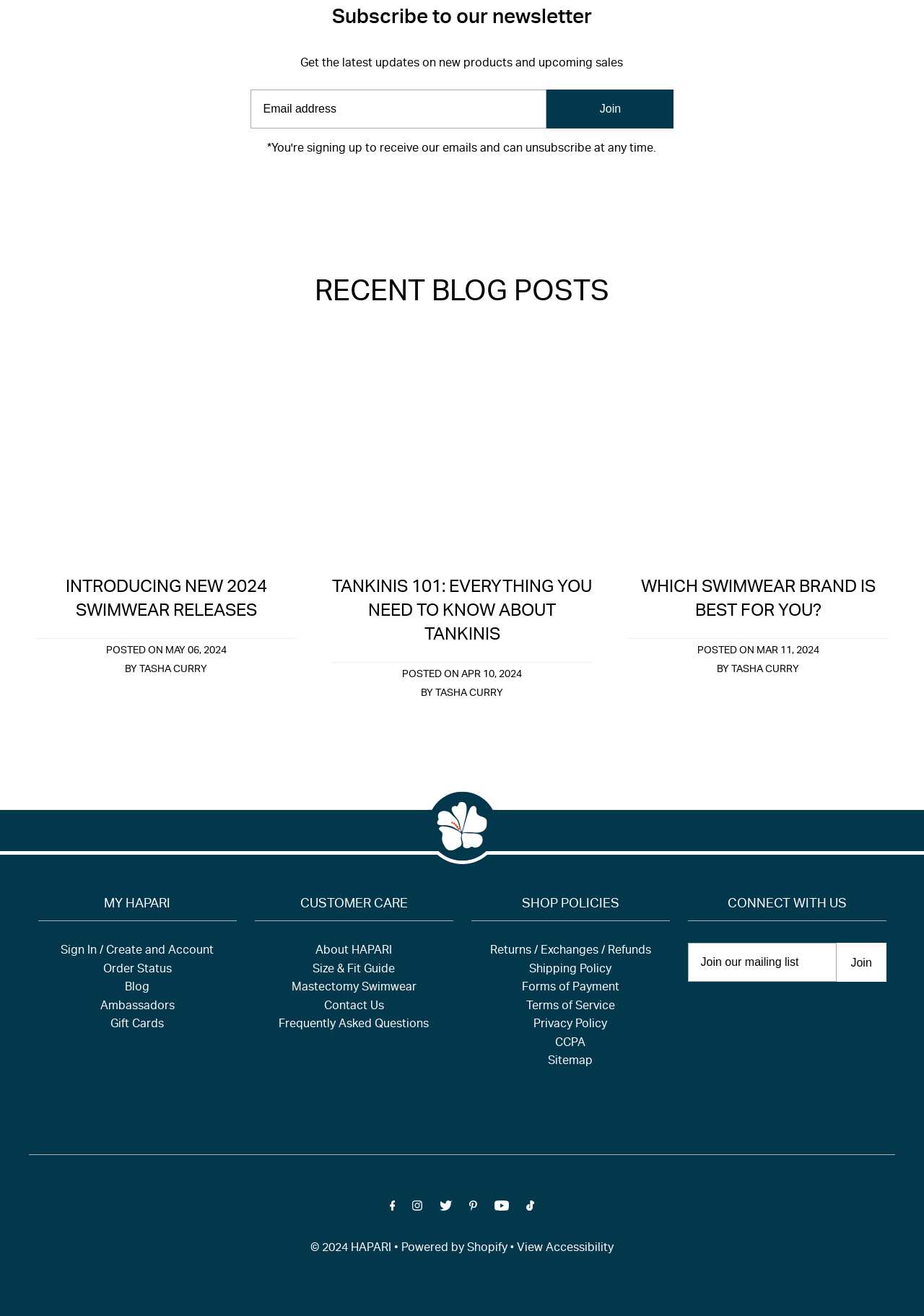Determine the bounding box coordinates of the clickable region to execute the instruction: "Subscribe to the newsletter". The coordinates should be four float numbers between 0 and 1, denoted as [left, top, right, bottom].

[0.271, 0.068, 0.729, 0.109]